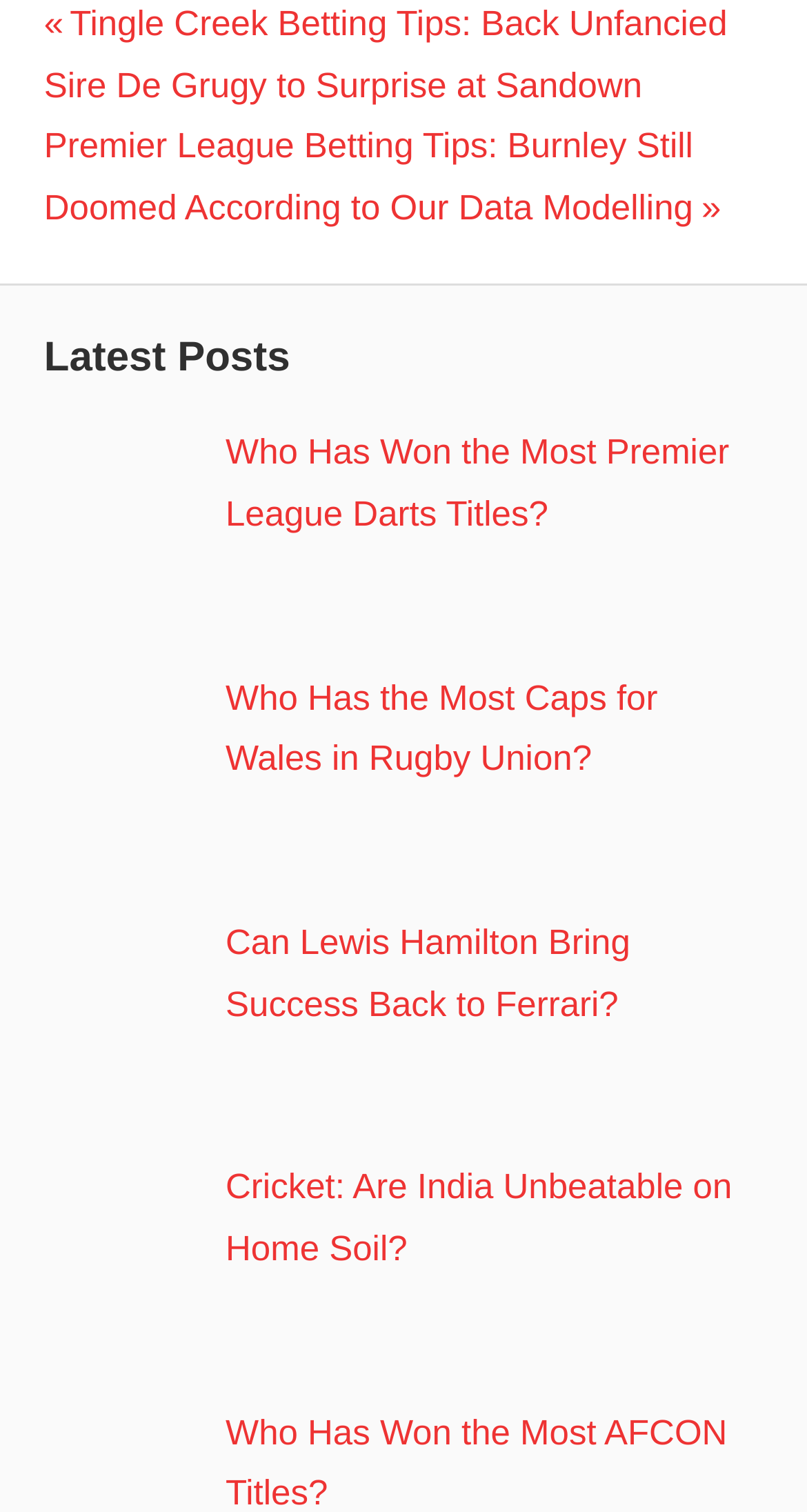What is the topic of the first post under 'Latest Posts'?
Make sure to answer the question with a detailed and comprehensive explanation.

I looked at the first link under the 'Latest Posts' heading and saw that it is about Michael van Gerwen, a darts player, and the question of who has won the most Premier League Darts titles.